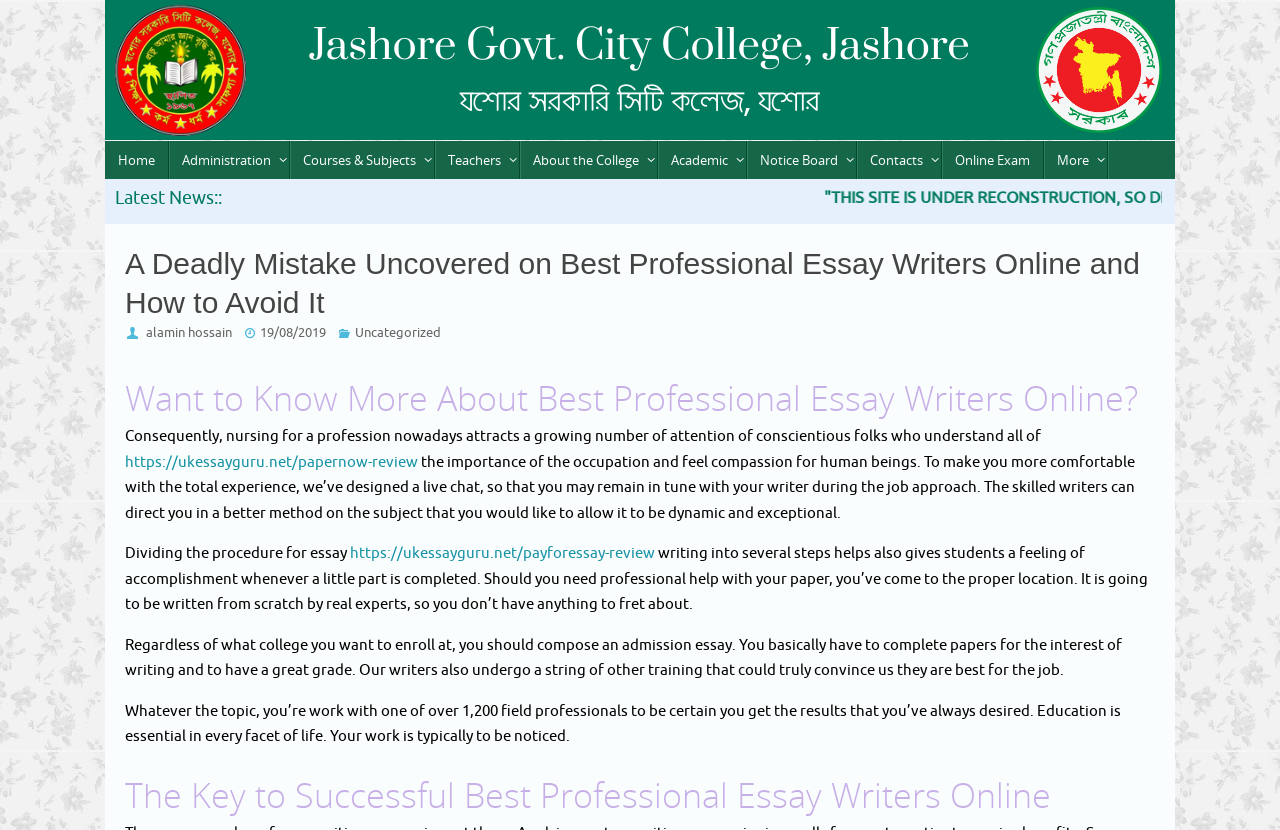Using the description "19/08/2019", predict the bounding box of the relevant HTML element.

[0.203, 0.39, 0.255, 0.411]